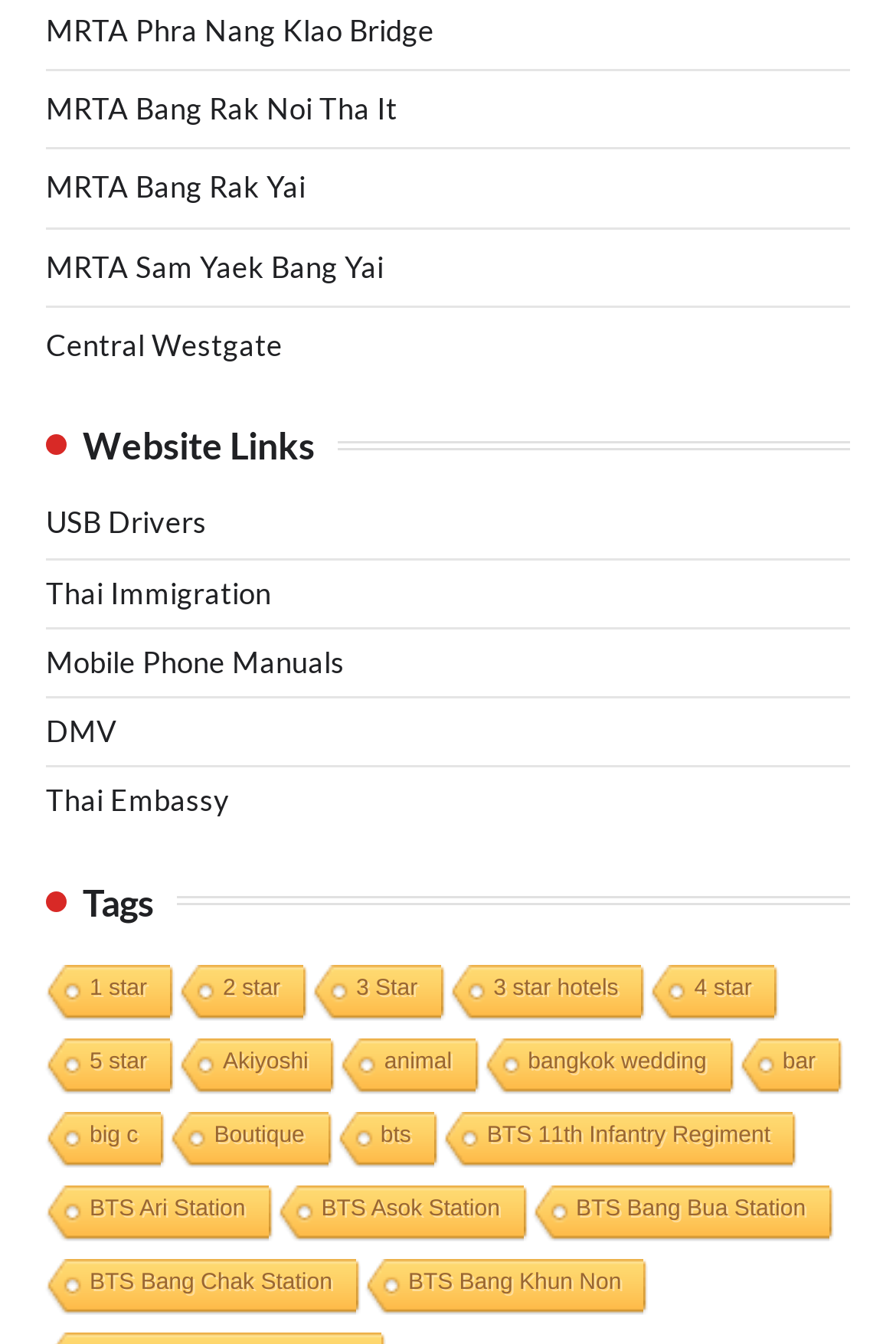Locate the bounding box coordinates of the element that should be clicked to fulfill the instruction: "Explore Thai Immigration link".

[0.051, 0.427, 0.303, 0.454]